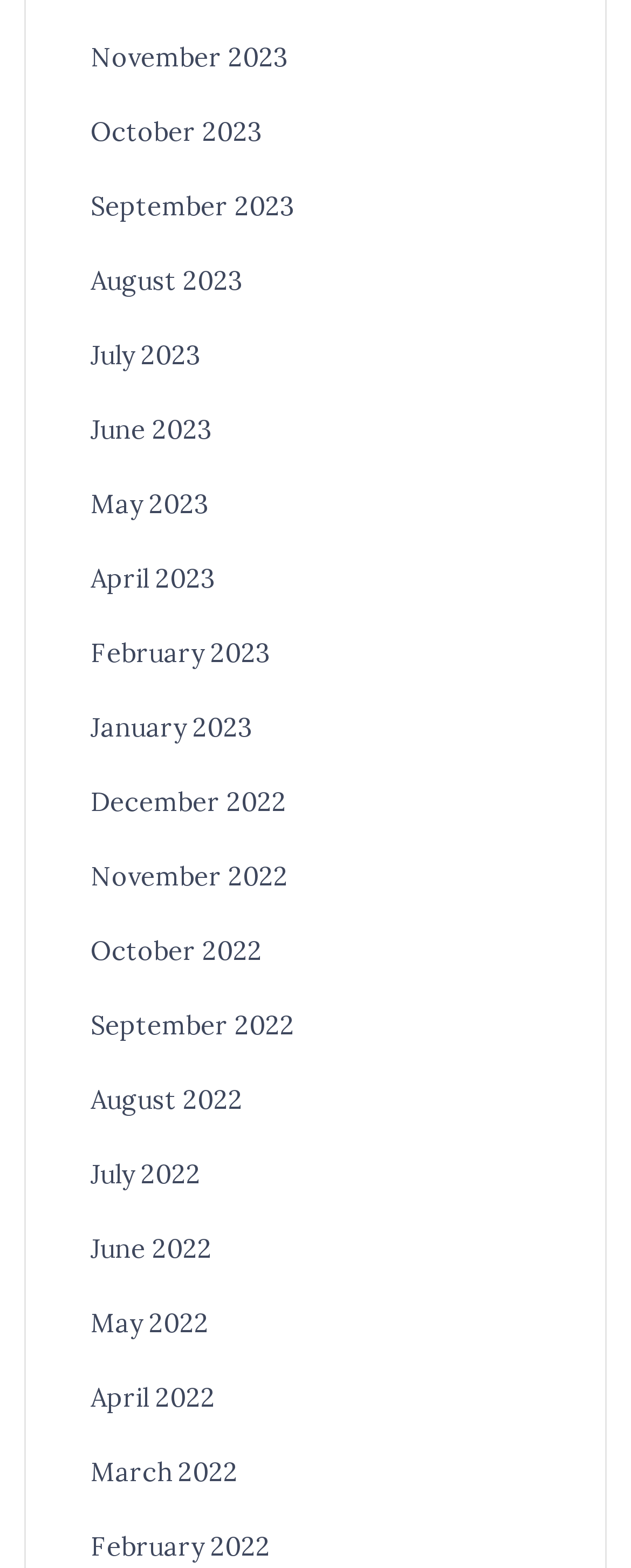How many links are on the webpage?
Answer the question with a detailed explanation, including all necessary information.

I counted the number of links on the webpage, starting from 'November 2023' and ending at 'January 2022'. There are 24 links in total, which suggests that there are 24 months listed on the webpage.